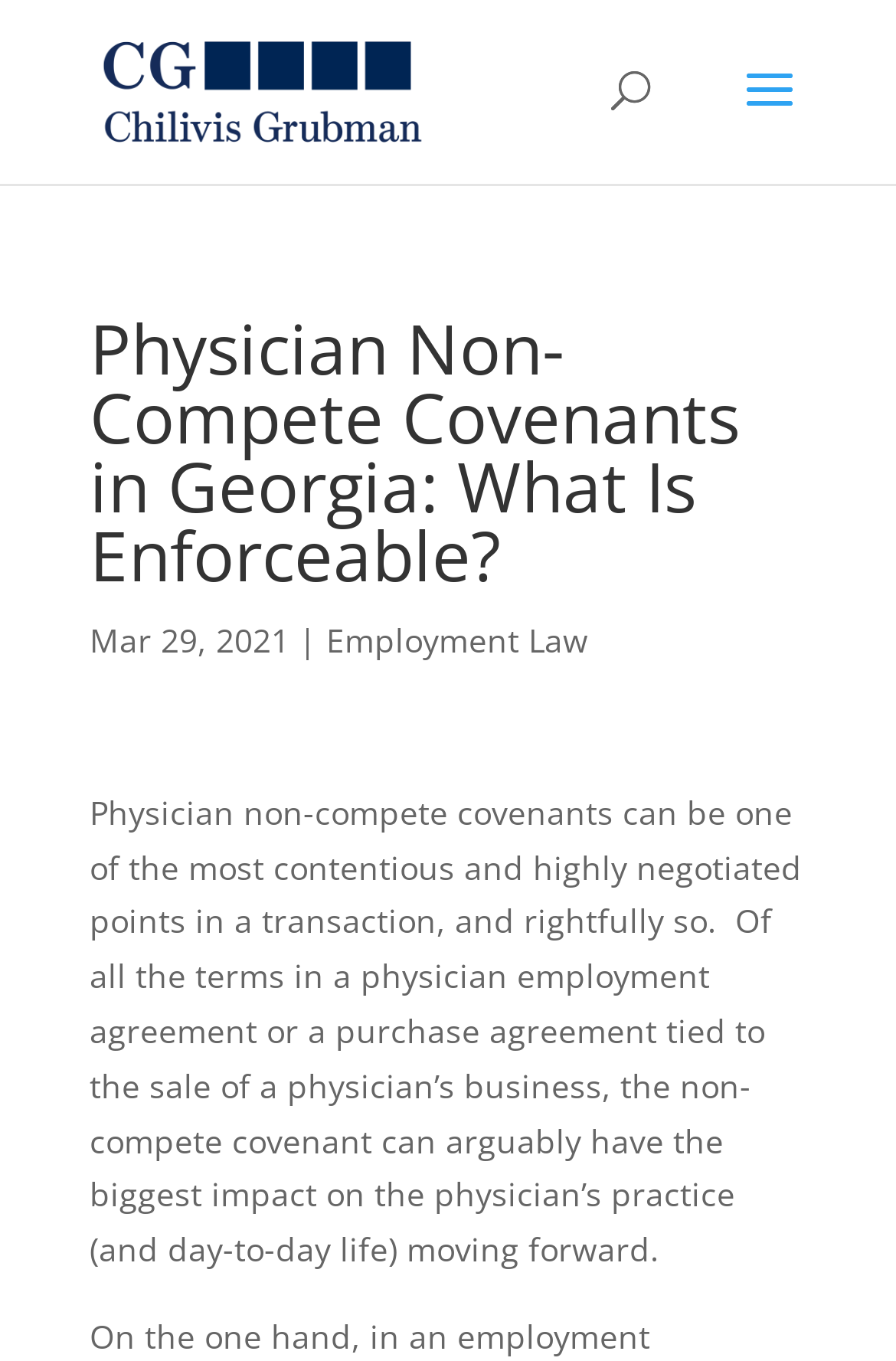What type of law is related to the article?
Provide an in-depth answer to the question, covering all aspects.

I found the type of law related to the article by looking at the link element that contains the text 'Employment Law'. This element is located next to the date of the article and is a category or tag related to the article's content.